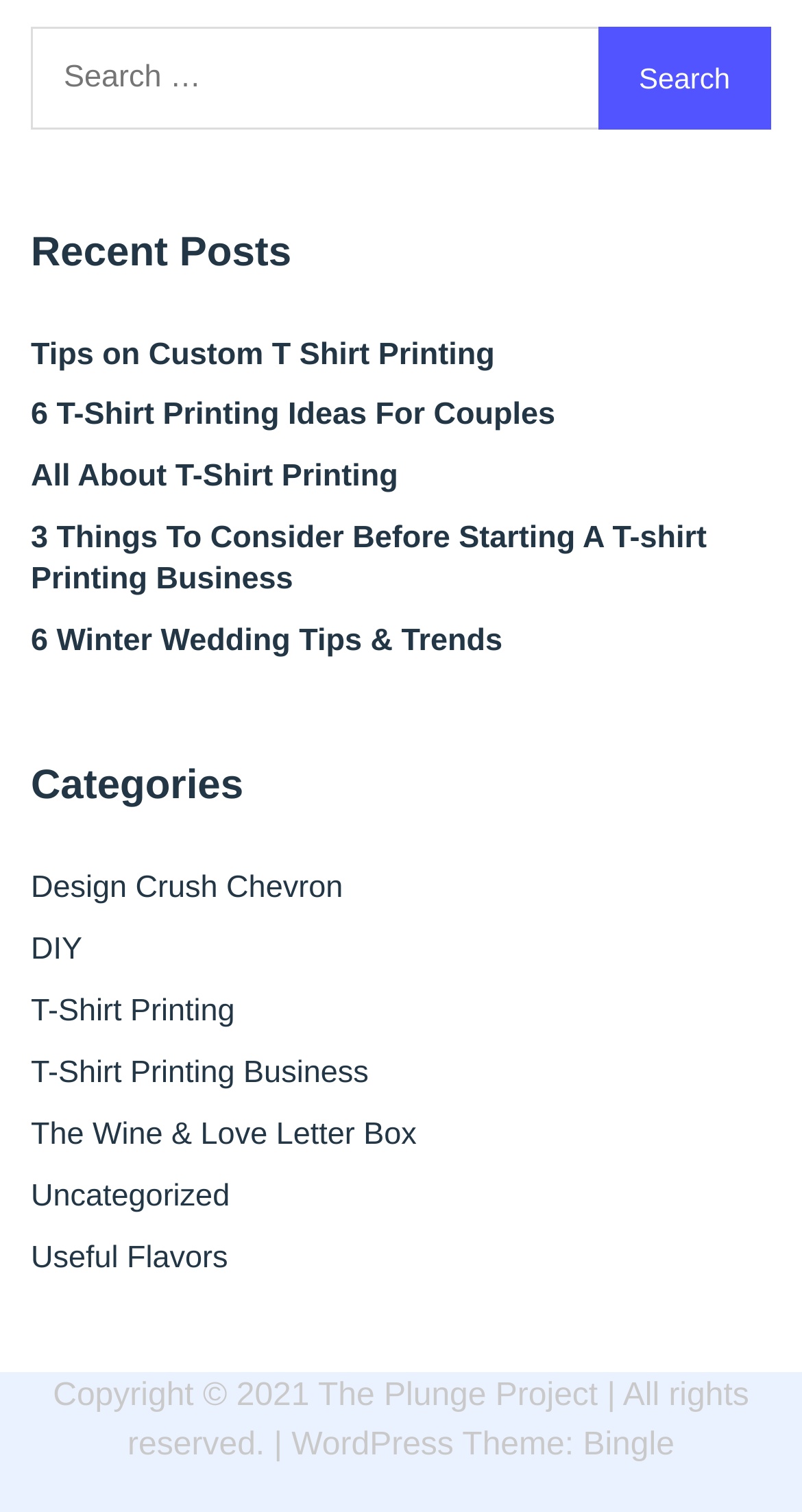Please find the bounding box for the UI element described by: "T-Shirt Printing Business".

[0.038, 0.697, 0.962, 0.724]